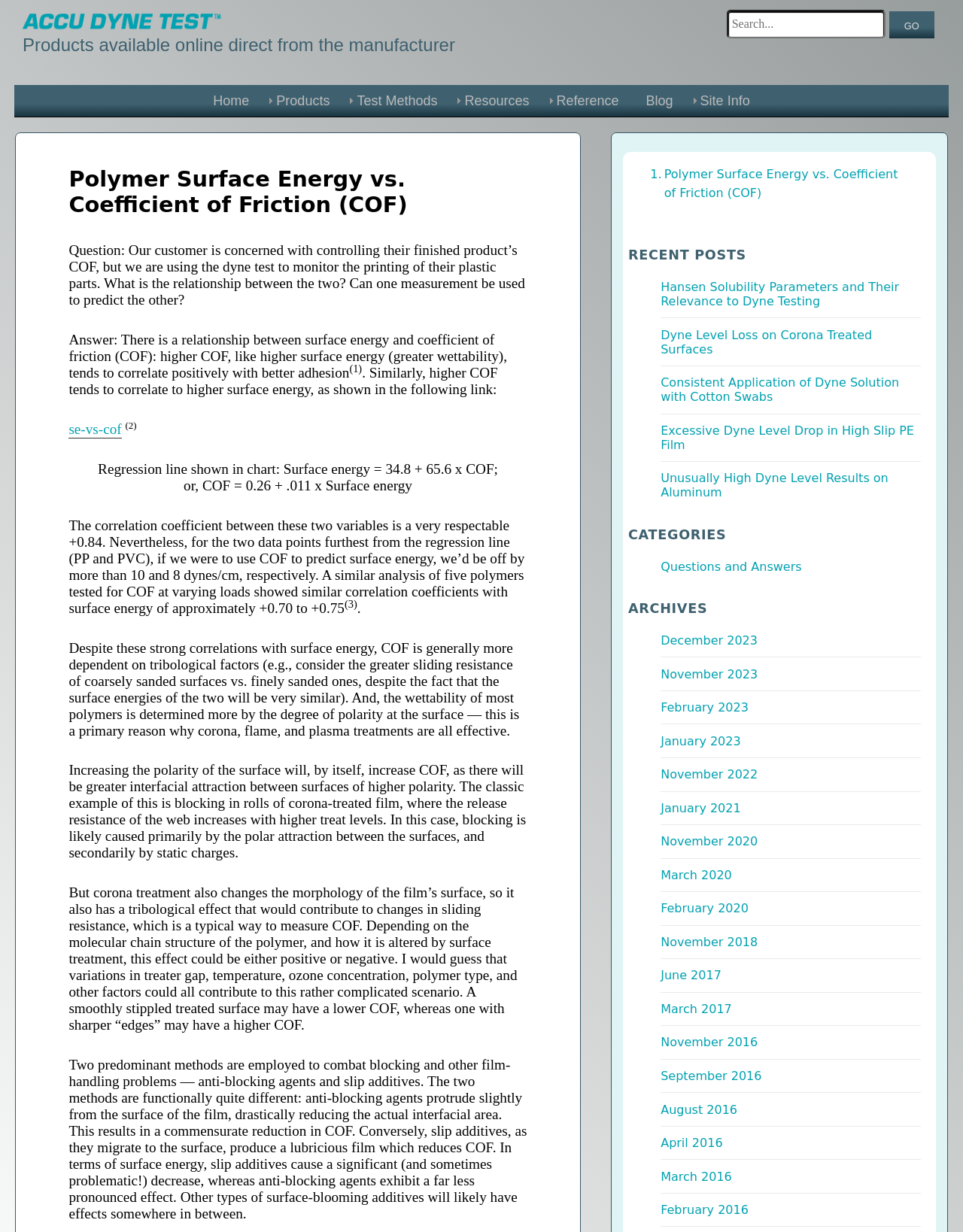Please identify the bounding box coordinates of the clickable area that will fulfill the following instruction: "Explore the Resources section". The coordinates should be in the format of four float numbers between 0 and 1, i.e., [left, top, right, bottom].

[0.468, 0.069, 0.564, 0.094]